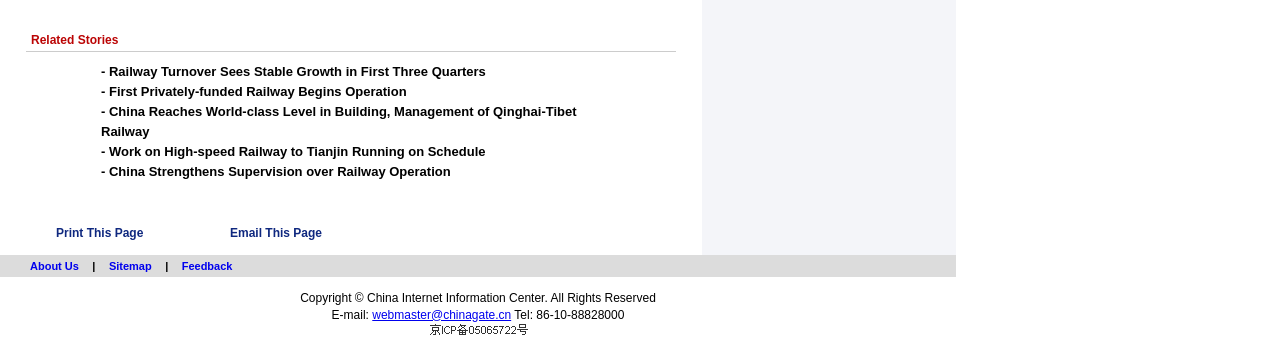Given the element description First Privately-funded Railway Begins Operation, identify the bounding box coordinates for the UI element on the webpage screenshot. The format should be (top-left x, top-left y, bottom-right x, bottom-right y), with values between 0 and 1.

[0.085, 0.242, 0.318, 0.285]